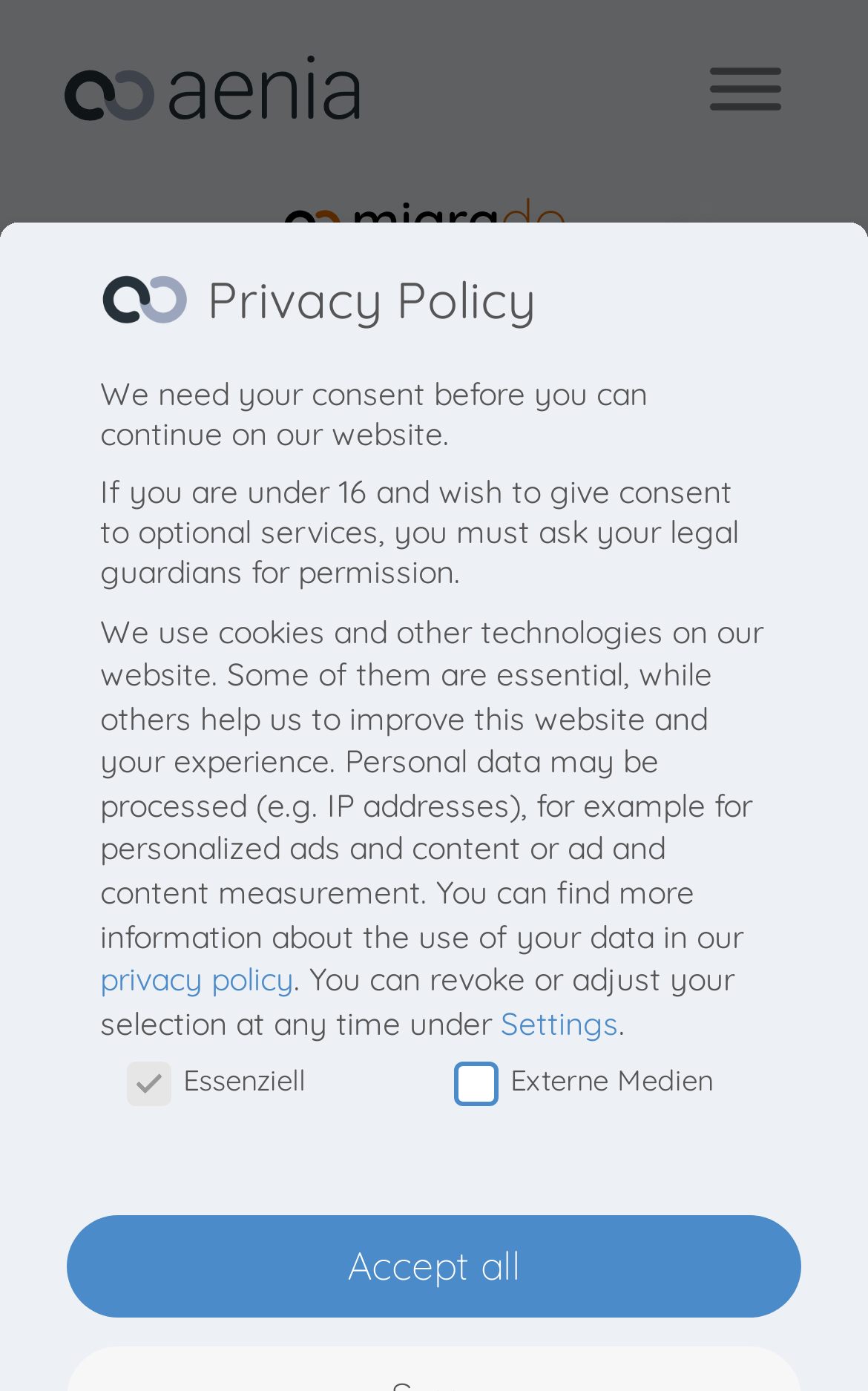Give the bounding box coordinates for the element described as: "parent_node: Externe Medien name="cookieGroup[]" value="external-media"".

[0.832, 0.769, 0.865, 0.79]